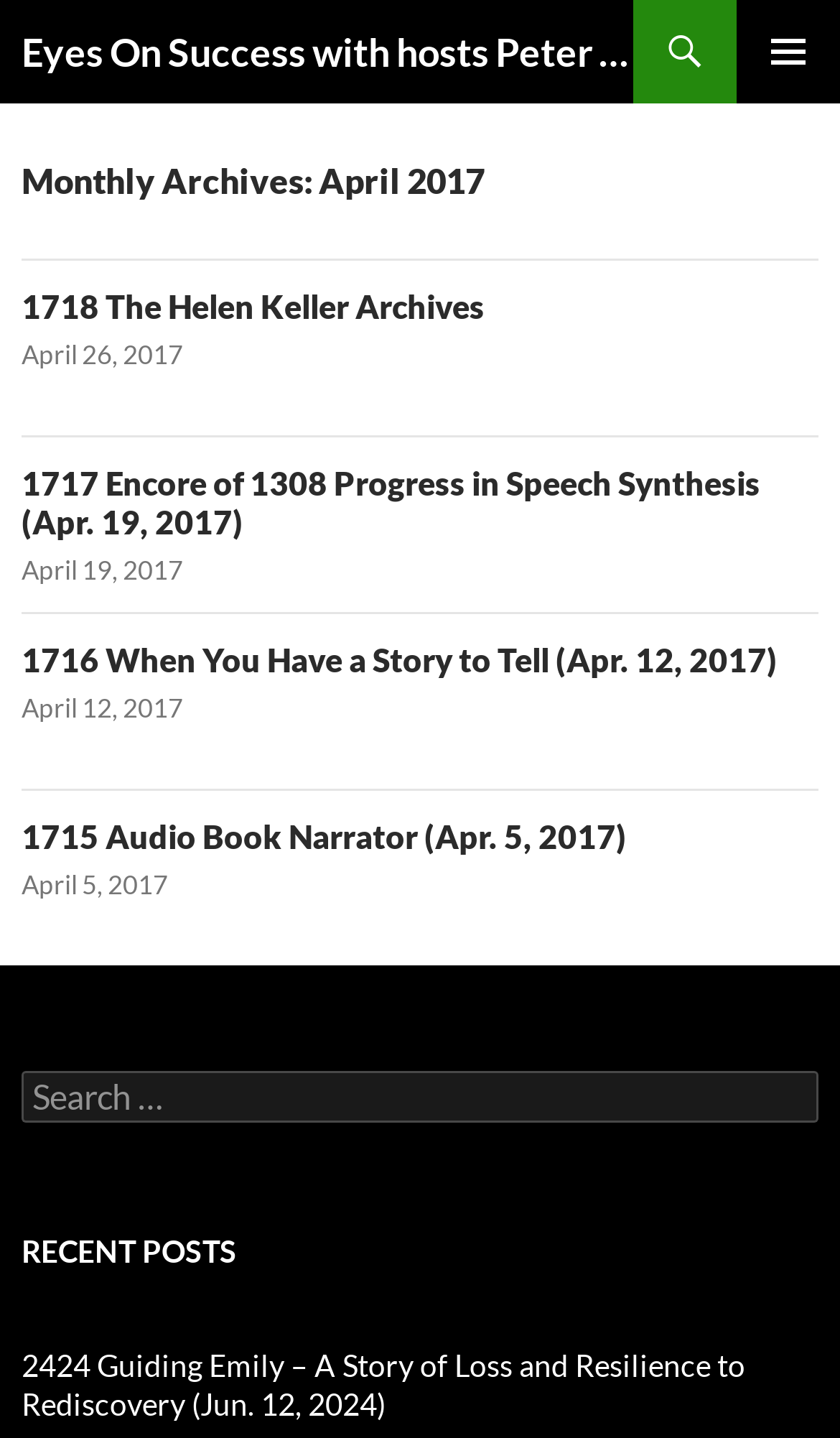What is the date of the first article?
Answer the question with just one word or phrase using the image.

April 26, 2017